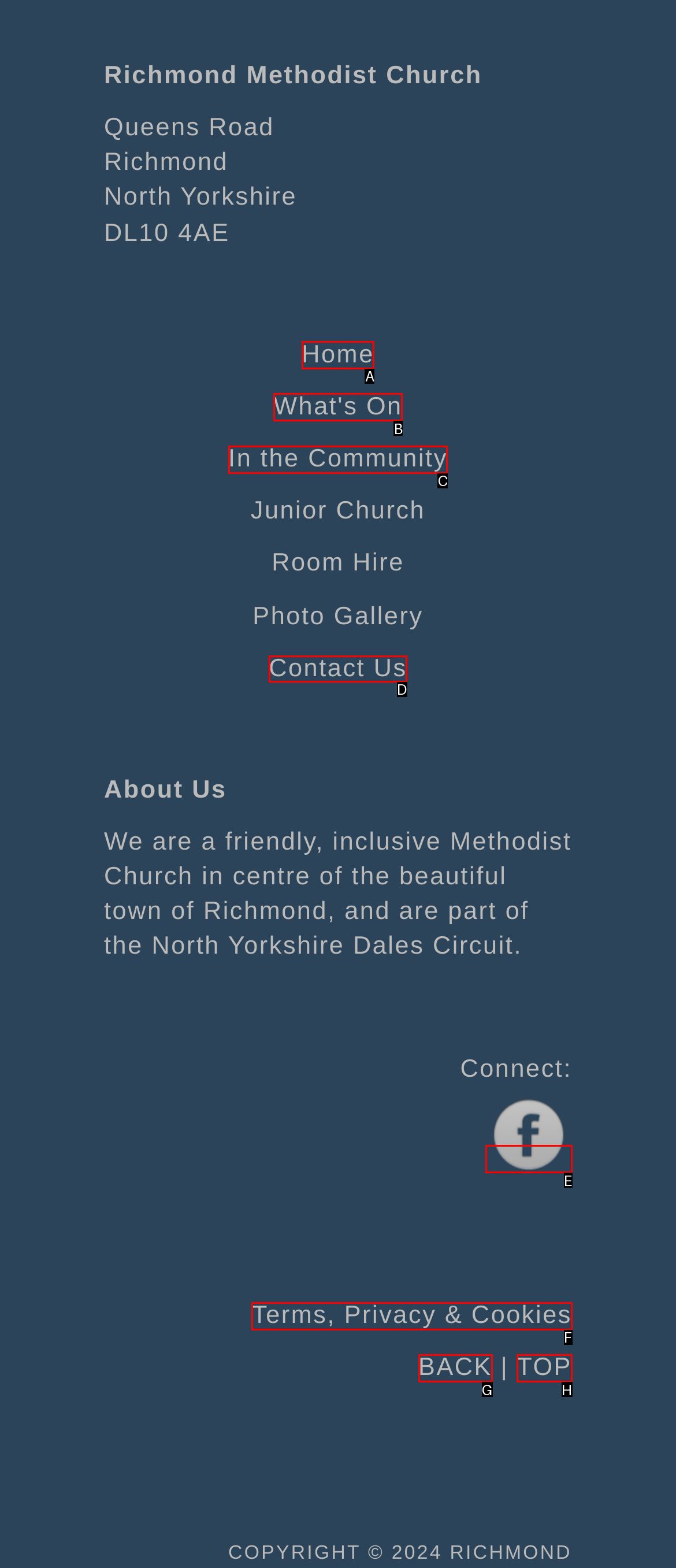Determine the letter of the element you should click to carry out the task: Contact Us
Answer with the letter from the given choices.

D